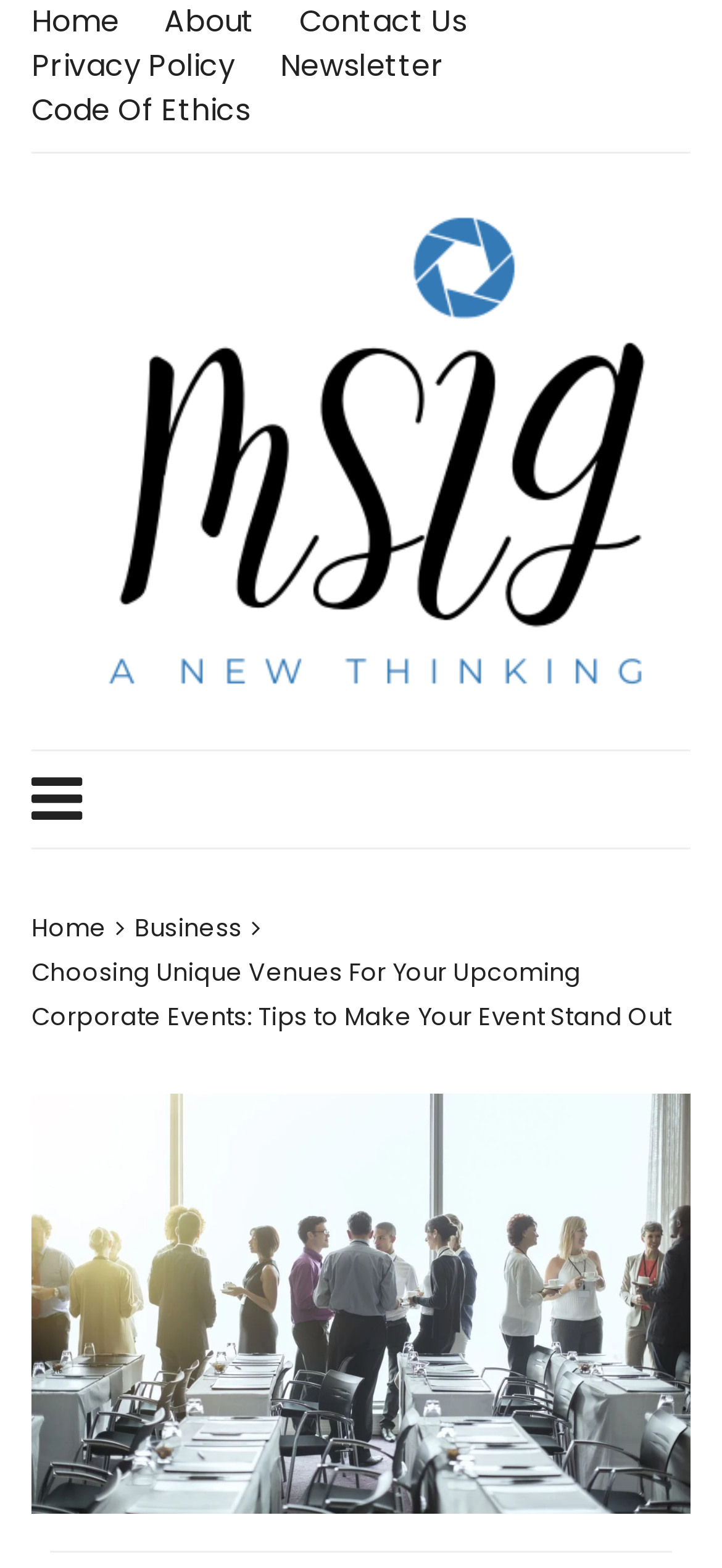Generate a detailed explanation of the webpage's features and information.

The webpage appears to be an article or blog post about choosing unique venues for corporate events. At the top of the page, there is a navigation menu with links to "Home", "About", "Contact Us", "Privacy Policy", "Newsletter", and "Code Of Ethics". These links are positioned horizontally across the top of the page, with "Home" on the left and "Code Of Ethics" on the right.

Below the navigation menu, there is a large logo or image of "MSIG" that takes up most of the width of the page. To the right of the logo, there is a link to a menu, represented by a hamburger icon.

Further down the page, there is a breadcrumbs navigation section that shows the current page's location in the website's hierarchy. This section contains links to "Home" and "Business", with the current page's title "Choosing Unique Venues For Your Upcoming Corporate Events: Tips to Make Your Event Stand Out" displayed below.

The main content of the page appears to be a single article or blog post, with the title displayed prominently. The meta description suggests that the article will provide tips for making a corporate event stand out by choosing a unique and interesting venue.